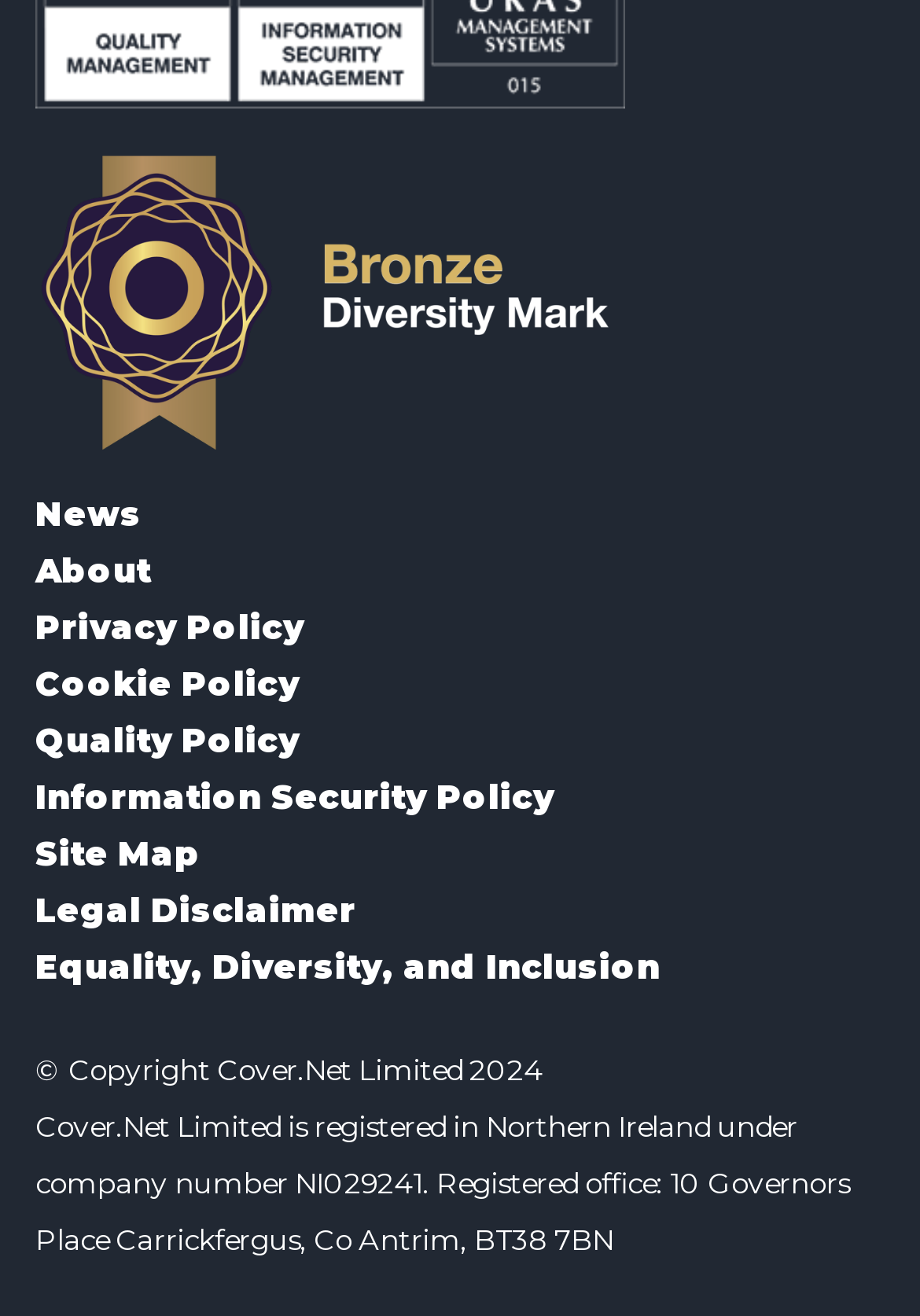What is the company registration number?
Provide an in-depth answer to the question, covering all aspects.

The company registration number can be found at the bottom of the webpage, in the static text element that mentions the company registration number and address.